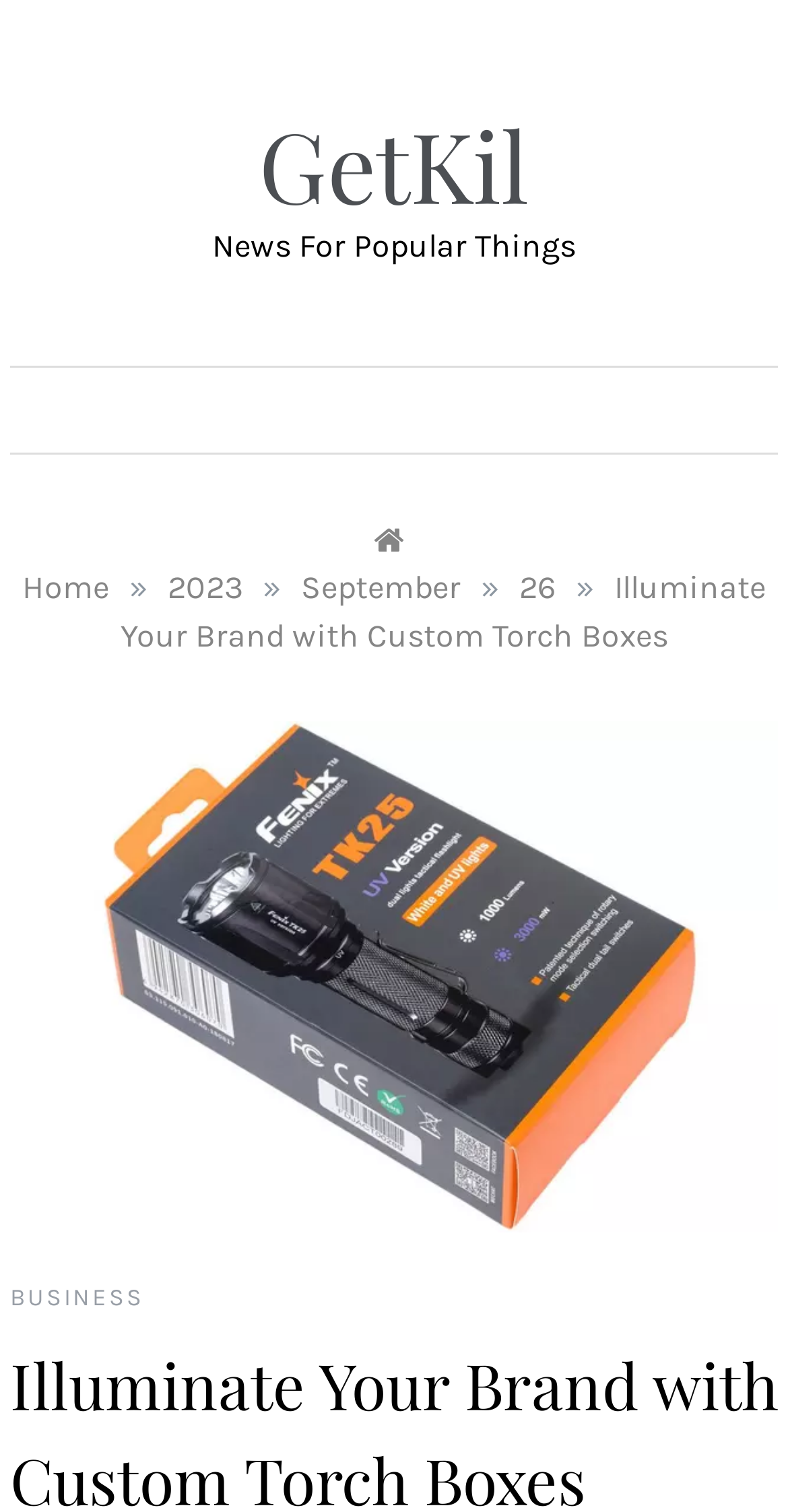Can you specify the bounding box coordinates for the region that should be clicked to fulfill this instruction: "Click the 'MENU' button".

[0.013, 0.244, 0.121, 0.299]